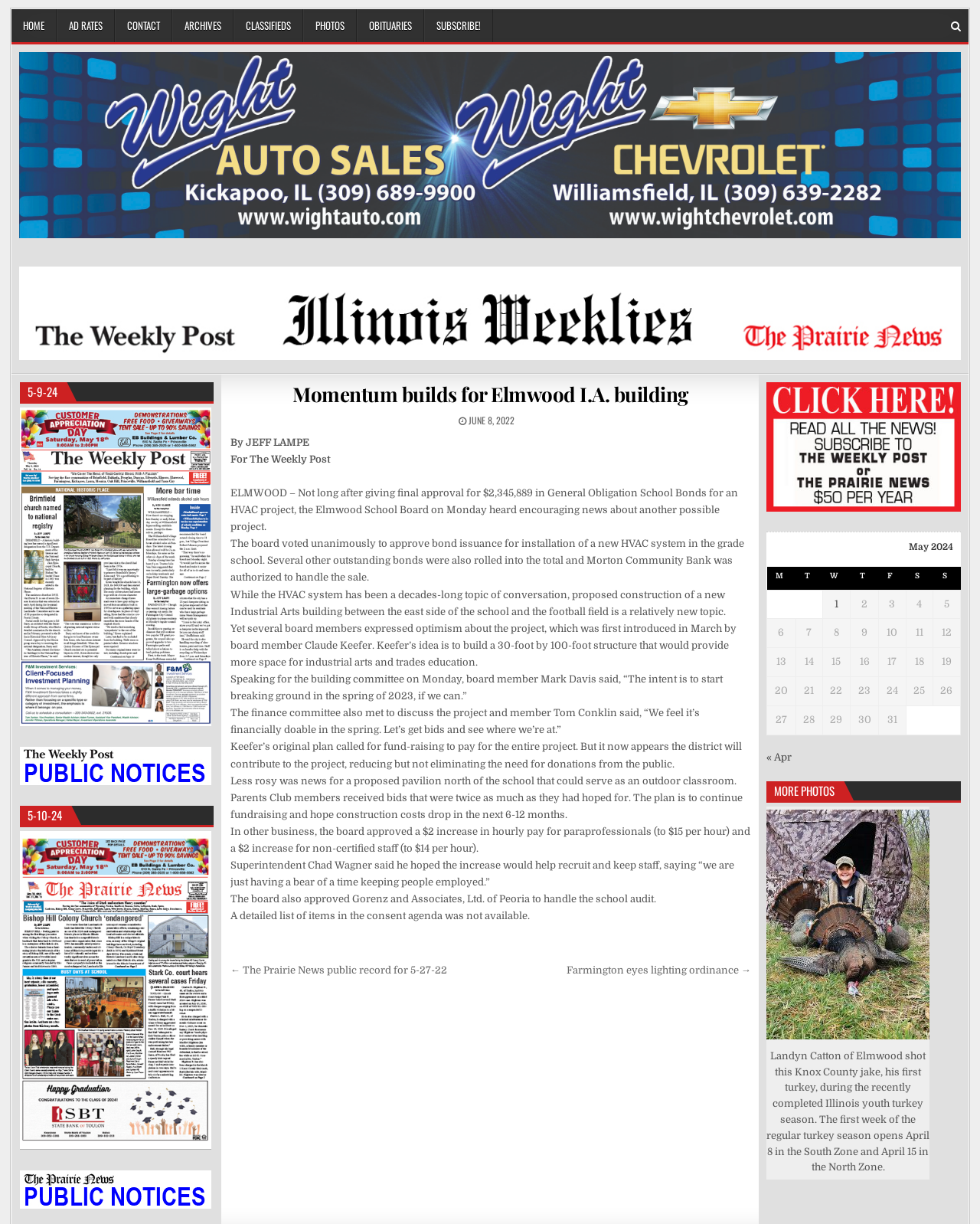Determine the bounding box coordinates of the element's region needed to click to follow the instruction: "Navigate to the next post". Provide these coordinates as four float numbers between 0 and 1, formatted as [left, top, right, bottom].

[0.578, 0.788, 0.766, 0.798]